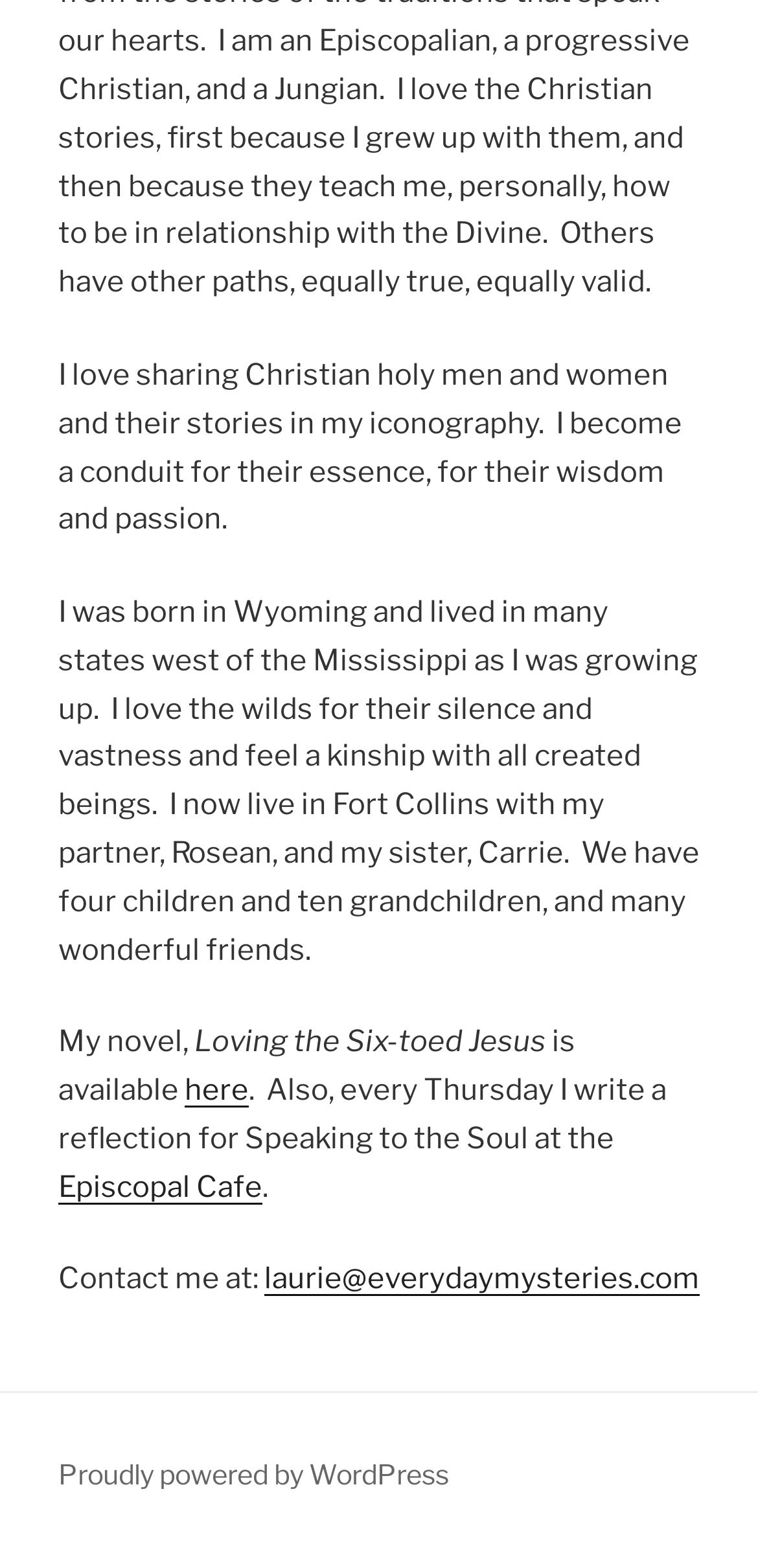Based on the provided description, "Proudly powered by WordPress", find the bounding box of the corresponding UI element in the screenshot.

[0.077, 0.93, 0.592, 0.951]